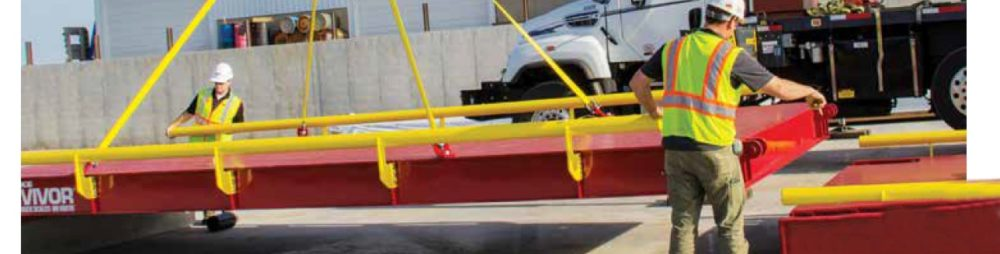What is the purpose of the truck scale?
Please elaborate on the answer to the question with detailed information.

The purpose of the truck scale is to measure weights accurately, which is inferred from the caption's description of the scene, where it is mentioned that the truck appears to be equipped for transporting heavy loads, and the scale's purpose is to measure weights accurately in the logistics and transportation industry.